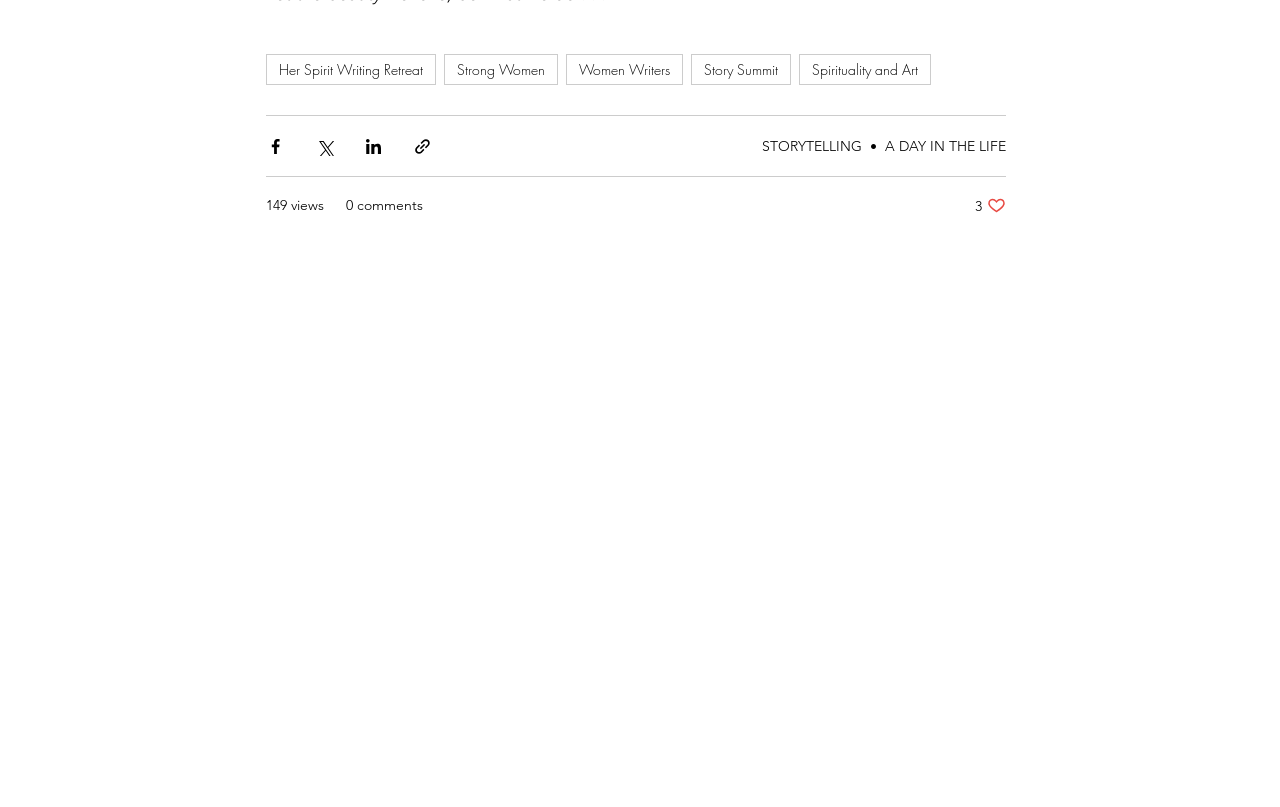What is the topic of the link next to '•'?
Could you answer the question with a detailed and thorough explanation?

By examining the link elements, I found that the link next to the static text '•' has the text 'A DAY IN THE LIFE', which suggests that it is the topic of the link.